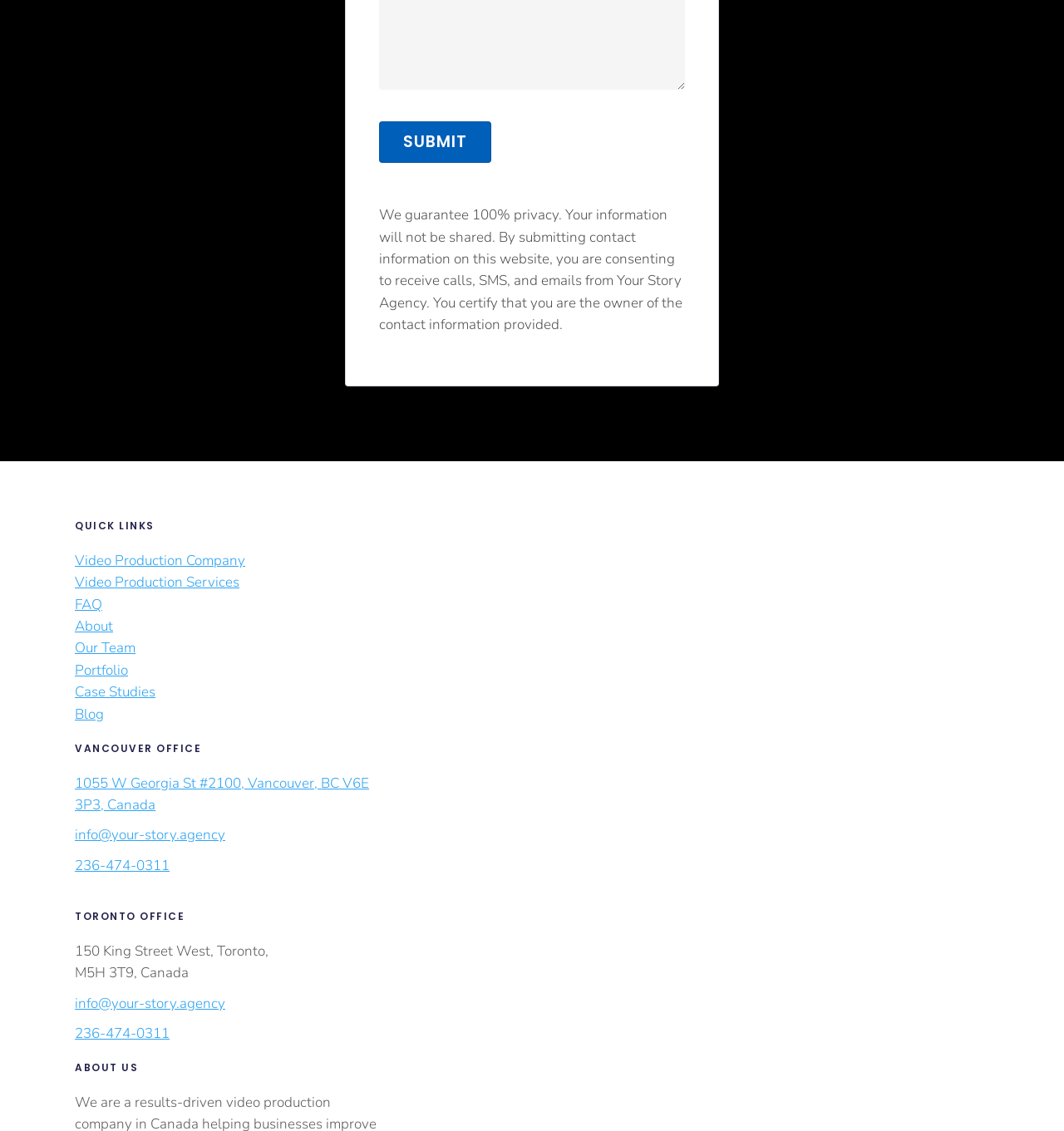Based on the description "Mar 11", find the bounding box of the specified UI element.

None